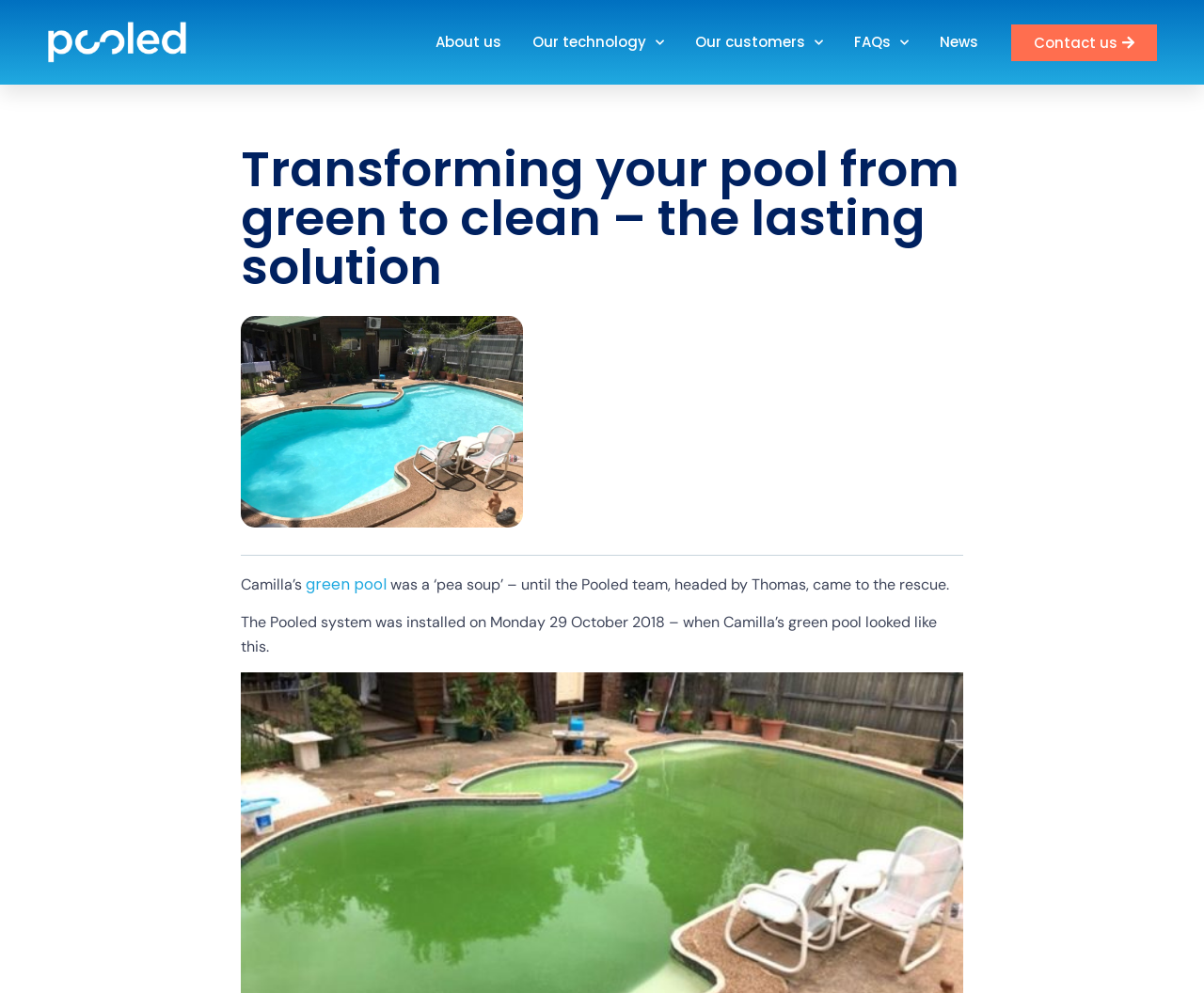Describe every aspect of the webpage comprehensively.

The webpage is about Pooled Energy's advanced water chemistry, which can transform a green pool into a perfectly clear pool in just 4 days. At the top left of the page, there is a logo of Pooled Energy, which is an image with a link to the company's website. 

Below the logo, there is a navigation menu with links to "About us", "Our technology", "Our customers", "FAQs", and "News". Each of these links has a dropdown menu, indicated by the "\uf078" symbol. The navigation menu is positioned at the top of the page, spanning from the left to the right.

The main content of the page starts with a heading that reads "Transforming your pool from green to clean – the lasting solution". This heading is centered at the top of the page. 

Below the heading, there is a paragraph of text that tells a story about Camilla's green pool being transformed by the Pooled team. The paragraph starts with the name "Camilla" and then describes the state of her pool before the transformation. The text "green pool" is a link, possibly to a related page or article. The paragraph continues to describe the installation of the Pooled system and its effects on Camilla's pool.

At the bottom right of the page, there is a link to "Contact us", which is positioned below the navigation menu.